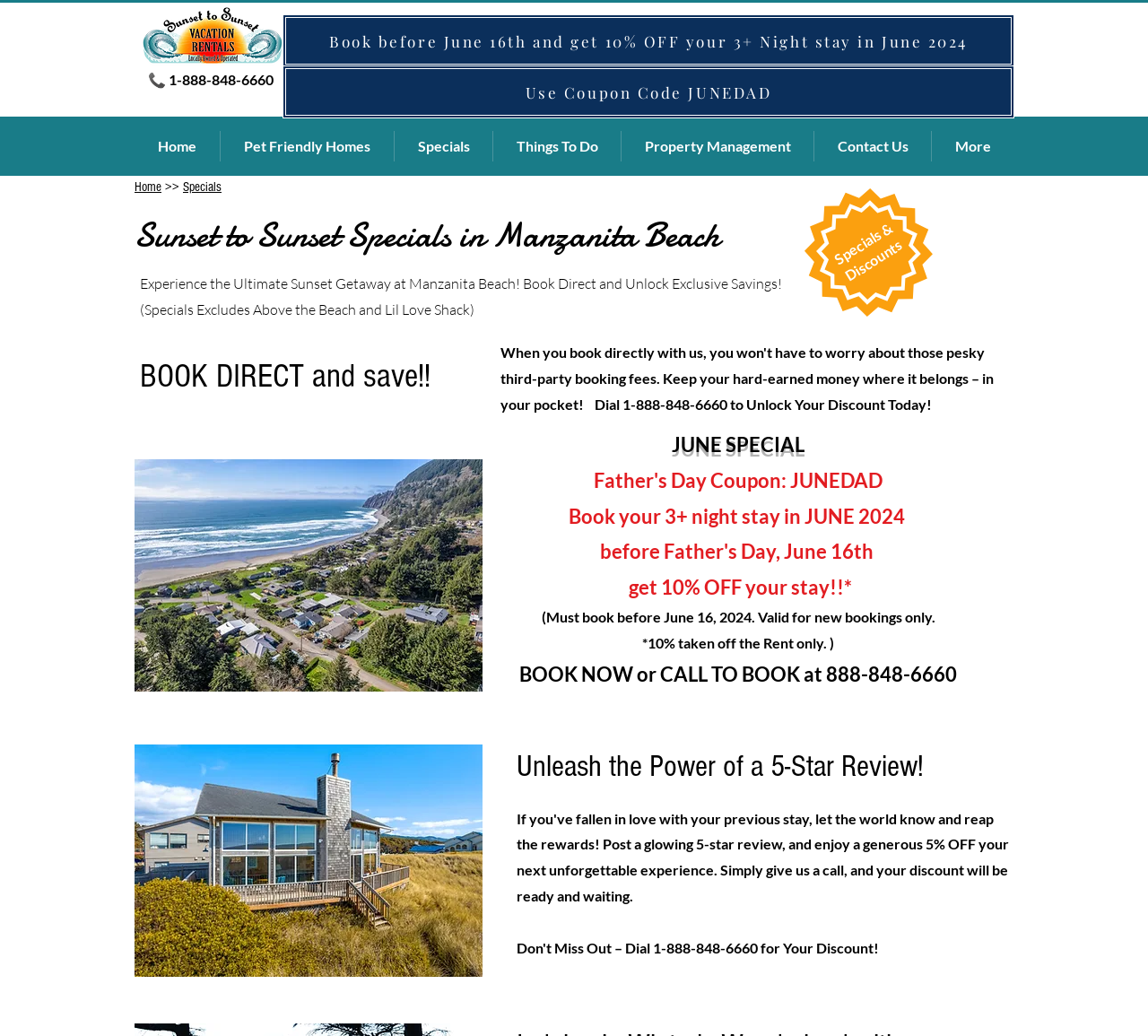Determine the bounding box for the UI element as described: "Use Coupon Code JUNEDAD". The coordinates should be represented as four float numbers between 0 and 1, formatted as [left, top, right, bottom].

[0.246, 0.063, 0.884, 0.114]